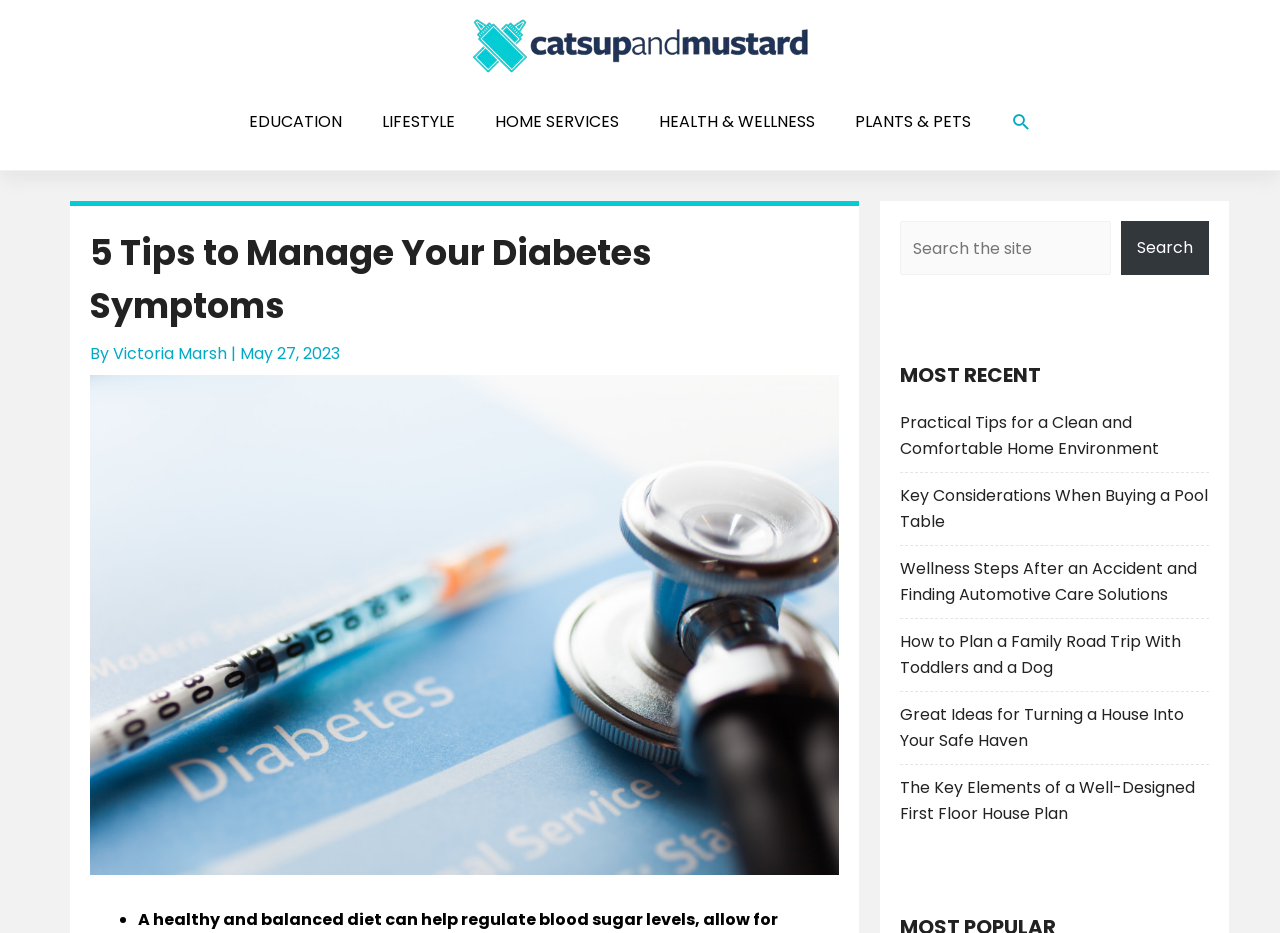Identify the bounding box coordinates of the clickable region necessary to fulfill the following instruction: "View the most recent articles". The bounding box coordinates should be four float numbers between 0 and 1, i.e., [left, top, right, bottom].

[0.703, 0.386, 0.945, 0.418]